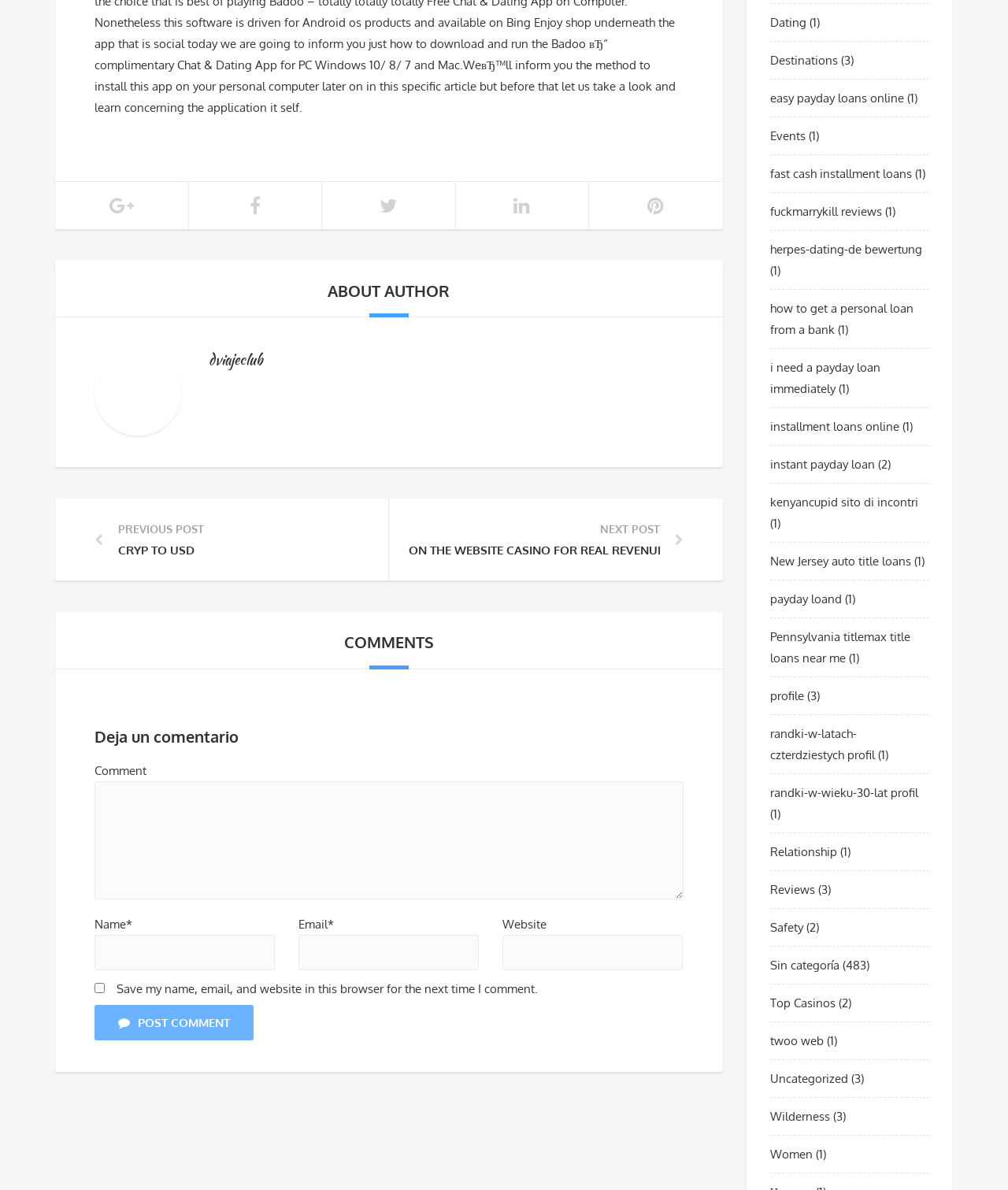Can you determine the bounding box coordinates of the area that needs to be clicked to fulfill the following instruction: "Click on the 'POST COMMENT' button"?

[0.094, 0.844, 0.252, 0.874]